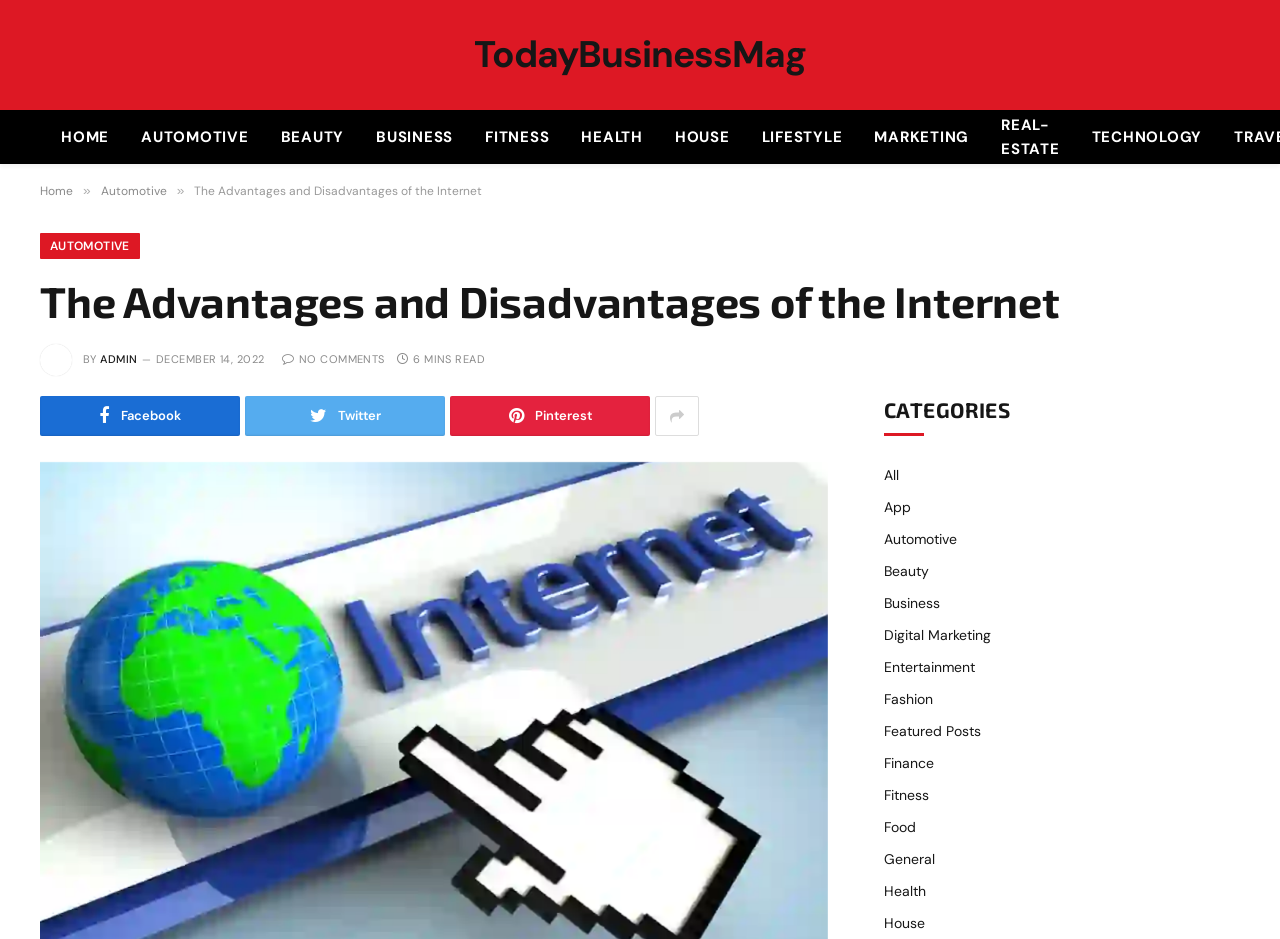Using the provided element description "Featured Posts", determine the bounding box coordinates of the UI element.

[0.691, 0.768, 0.766, 0.79]